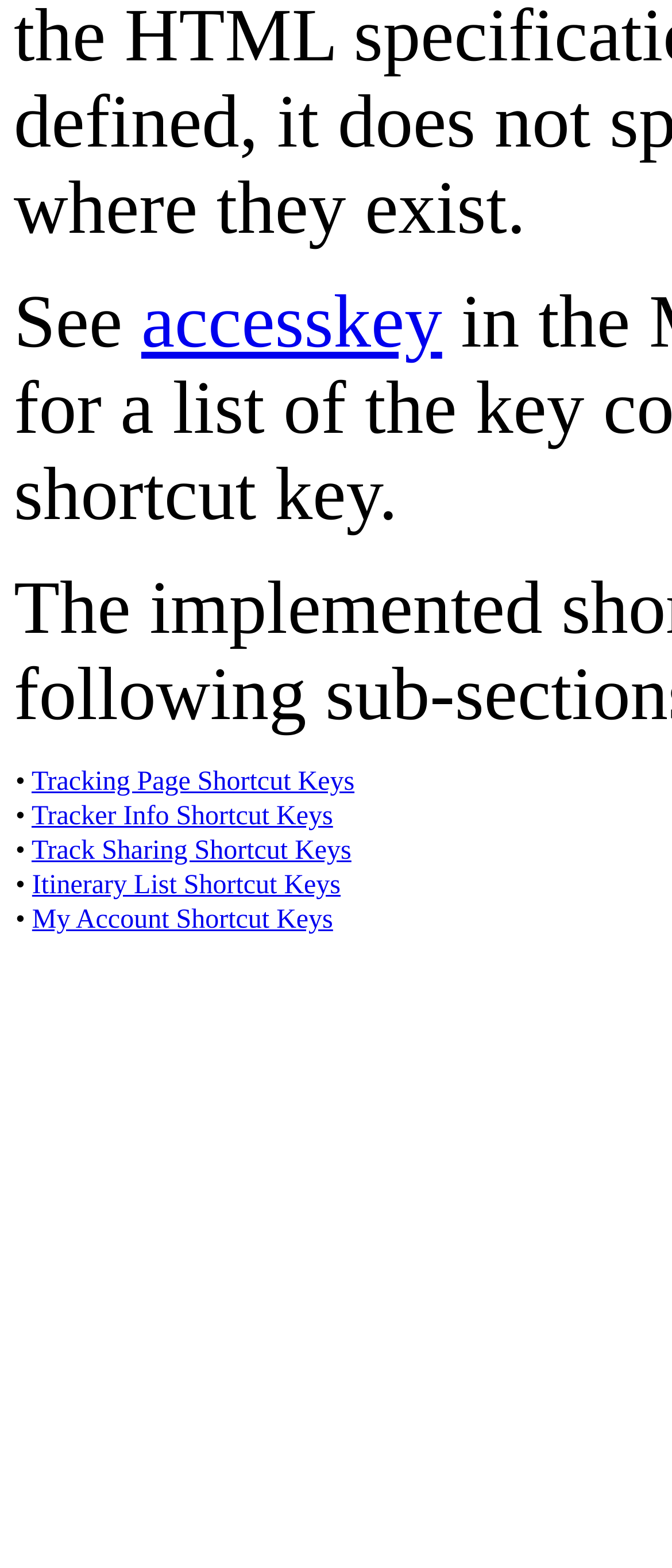Determine the bounding box for the UI element described here: "Track Sharing Shortcut Keys".

[0.047, 0.533, 0.523, 0.552]